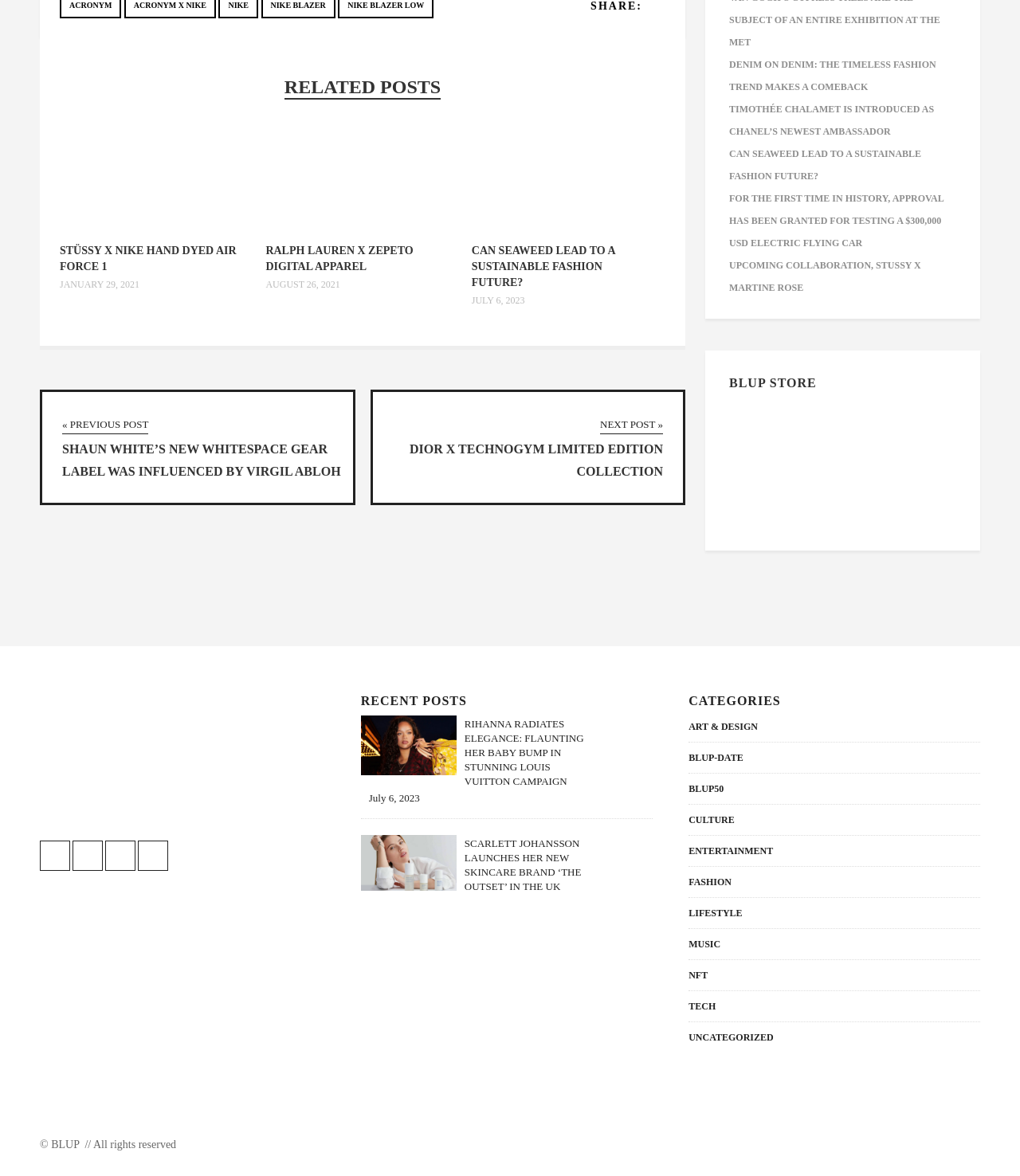Determine the bounding box coordinates of the region that needs to be clicked to achieve the task: "Click on the 'Instagram' social media link".

[0.039, 0.715, 0.069, 0.74]